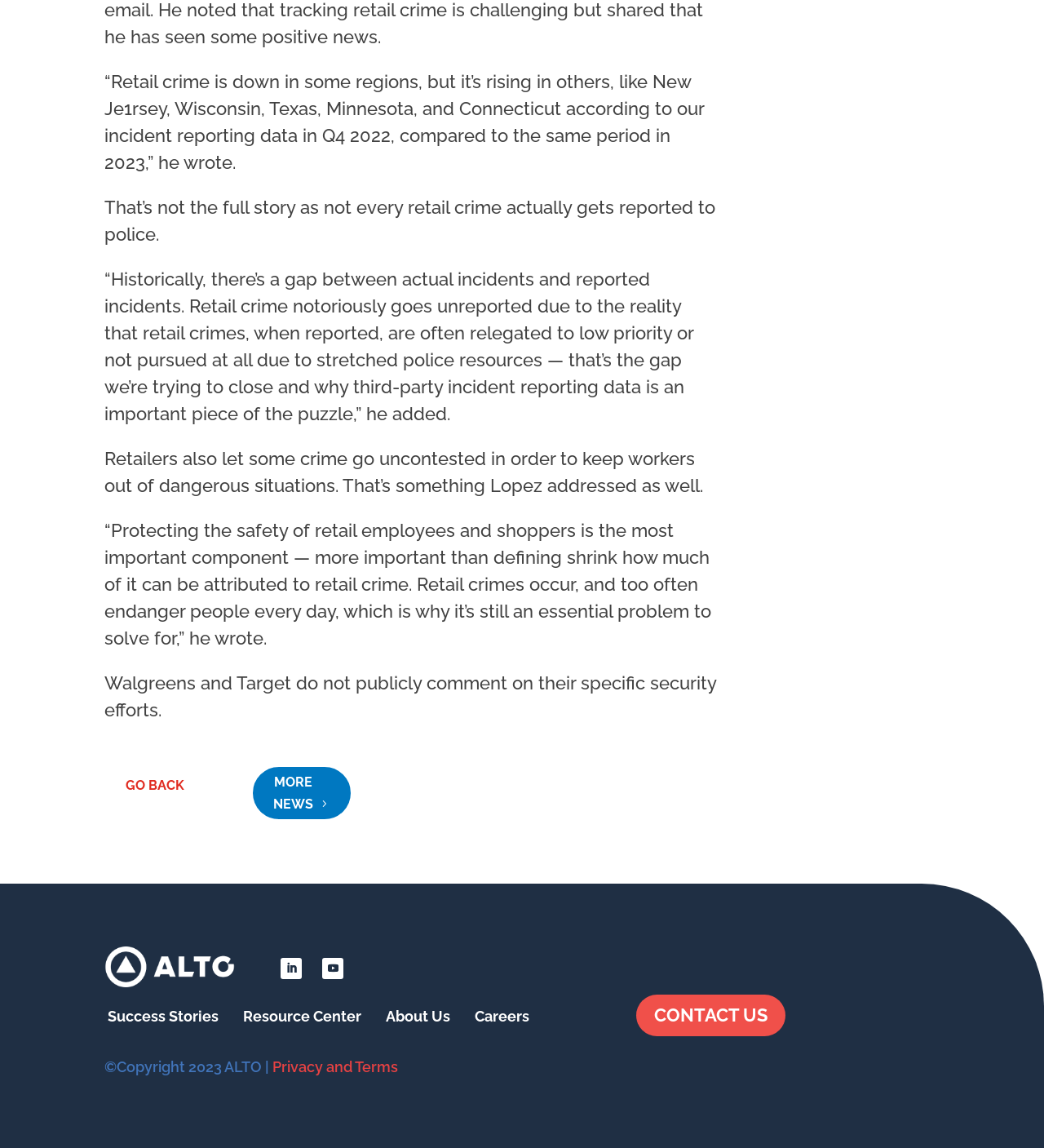Determine the bounding box coordinates of the clickable element necessary to fulfill the instruction: "view privacy and terms". Provide the coordinates as four float numbers within the 0 to 1 range, i.e., [left, top, right, bottom].

[0.261, 0.922, 0.381, 0.937]